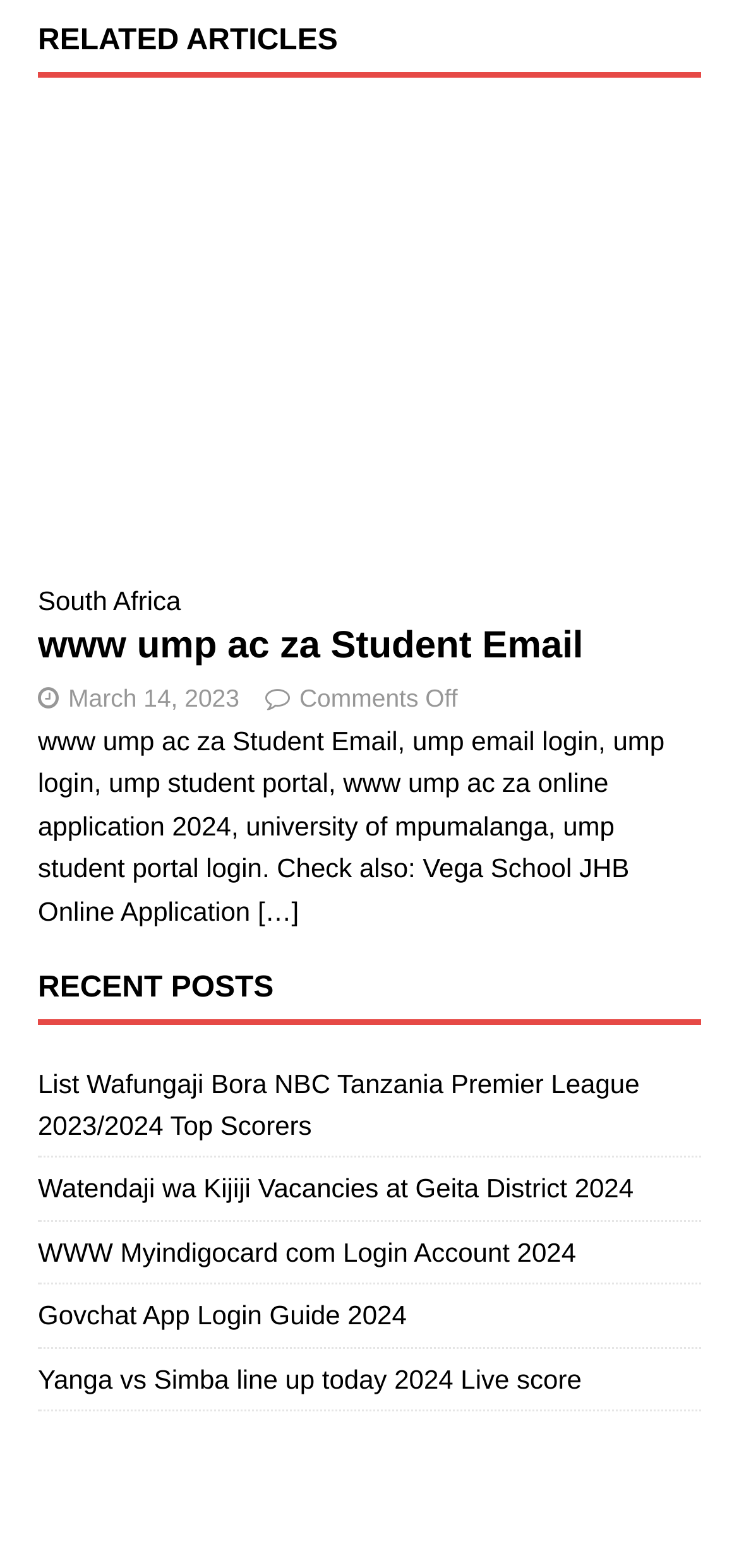Identify the bounding box coordinates of the section that should be clicked to achieve the task described: "Click on 'www ump ac za Student Email'".

[0.051, 0.346, 0.887, 0.365]